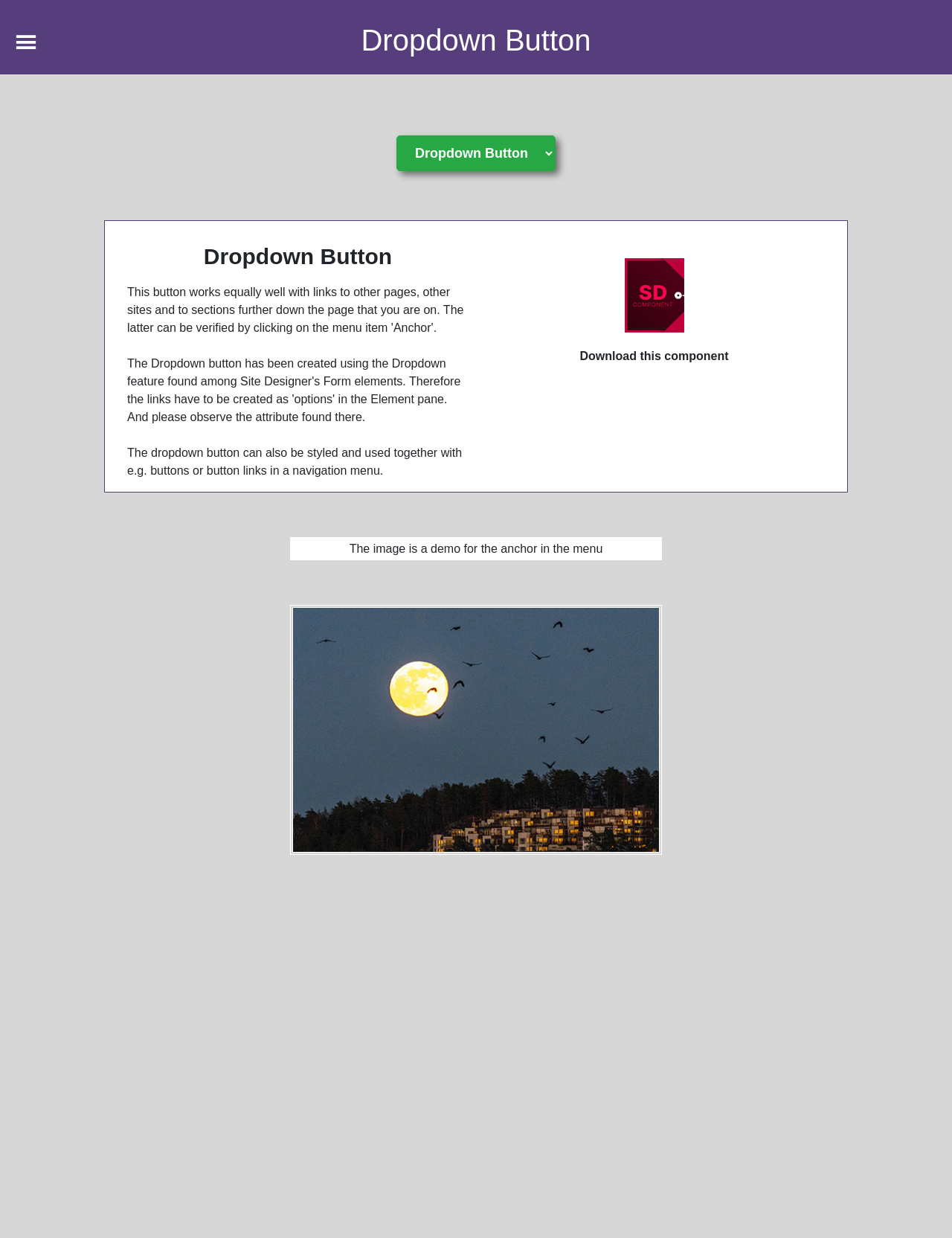Kindly determine the bounding box coordinates of the area that needs to be clicked to fulfill this instruction: "Click on the 'Placeholder Picture' image".

[0.656, 0.209, 0.718, 0.269]